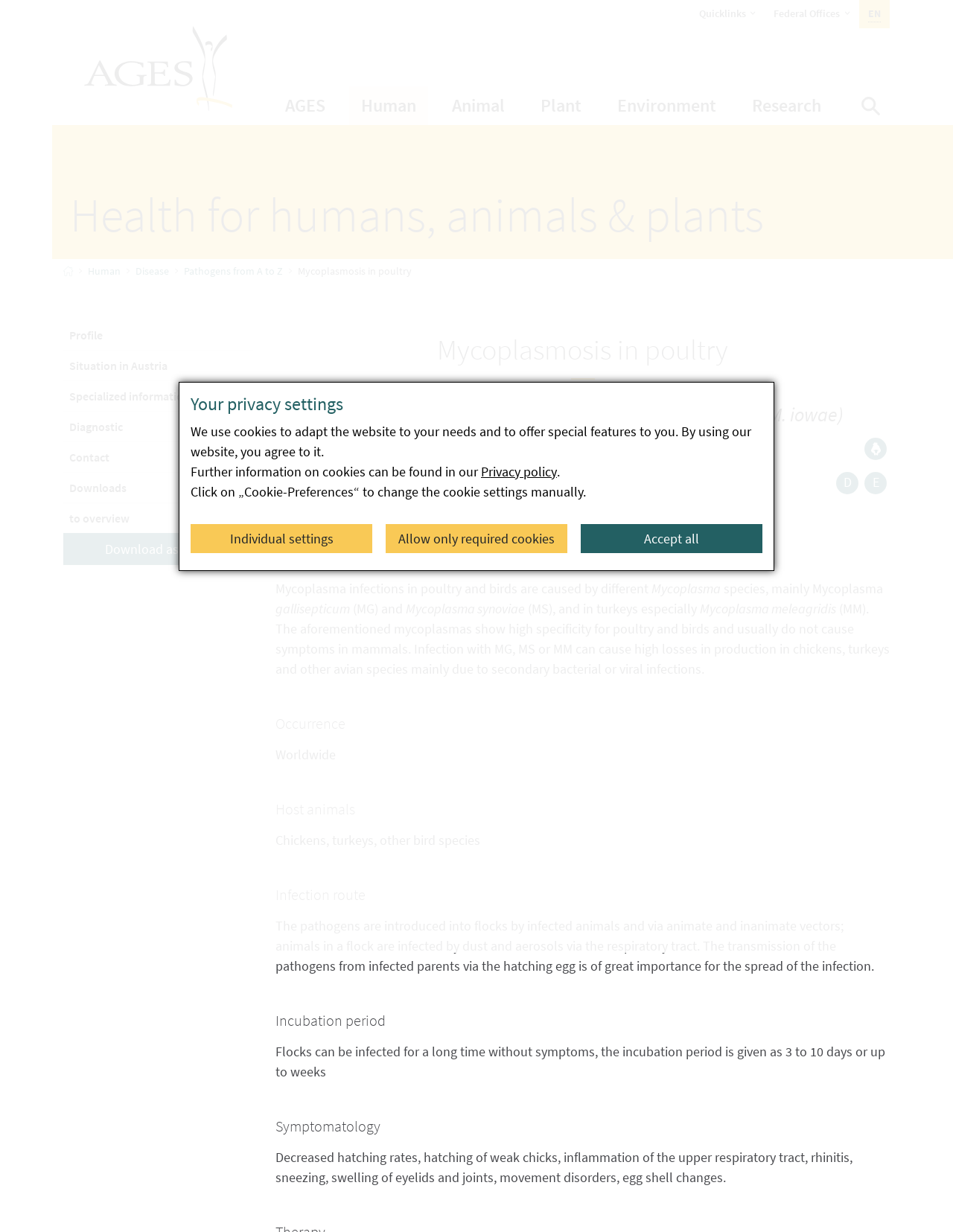Locate and extract the text of the main heading on the webpage.

Mycoplasmosis in poultry